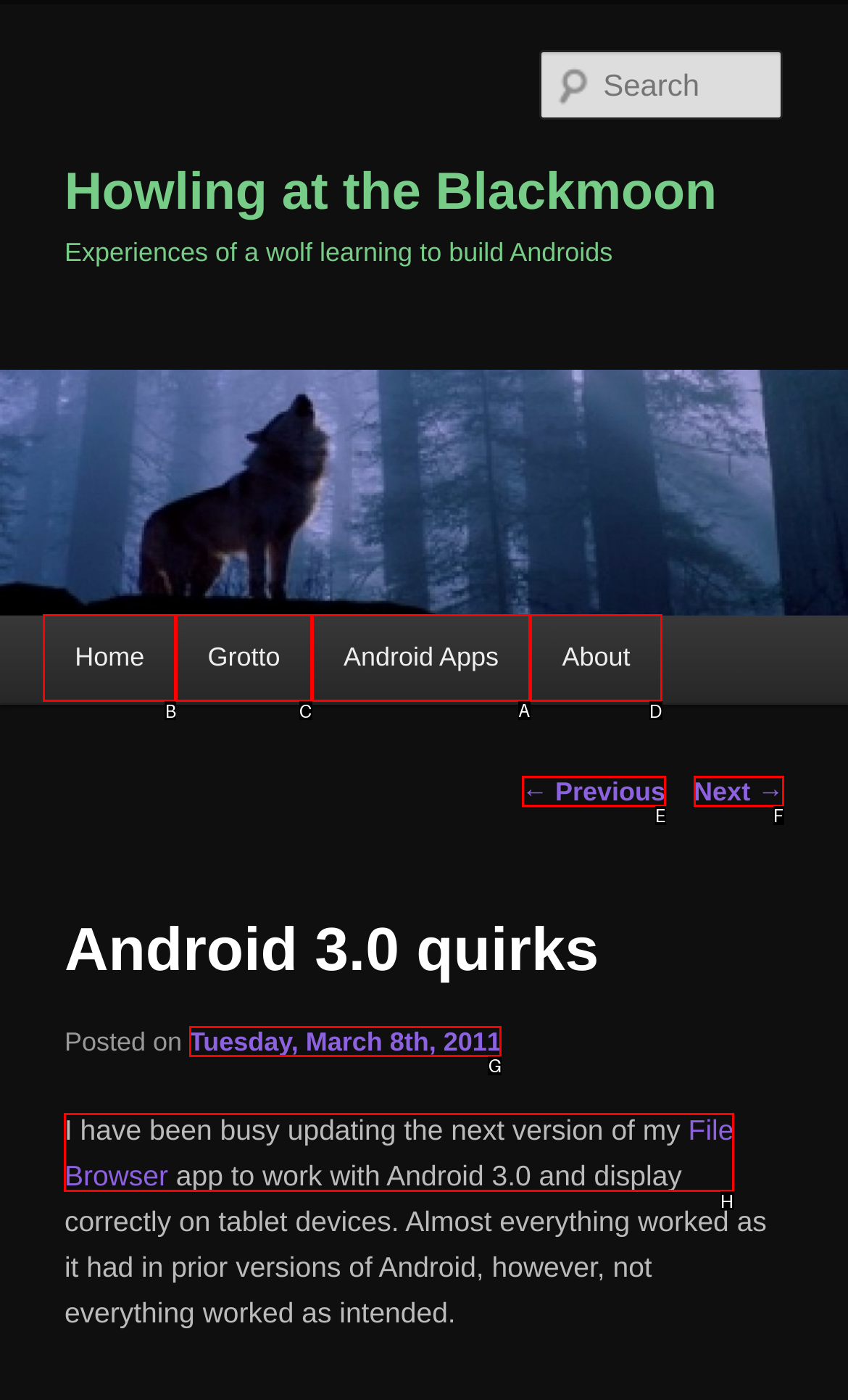Tell me which letter I should select to achieve the following goal: Learn about Android Apps
Answer with the corresponding letter from the provided options directly.

A